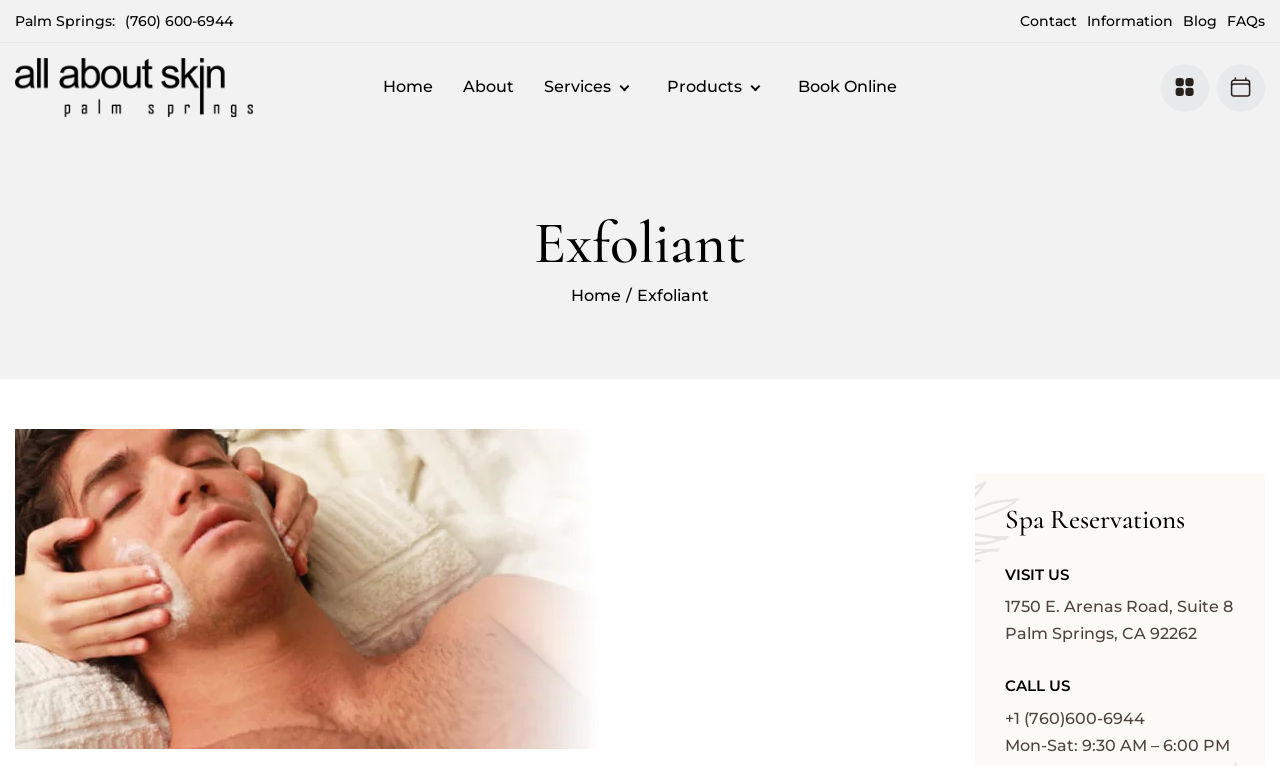Find the bounding box coordinates of the element's region that should be clicked in order to follow the given instruction: "Go to the 'Home' page". The coordinates should consist of four float numbers between 0 and 1, i.e., [left, top, right, bottom].

[0.299, 0.083, 0.338, 0.146]